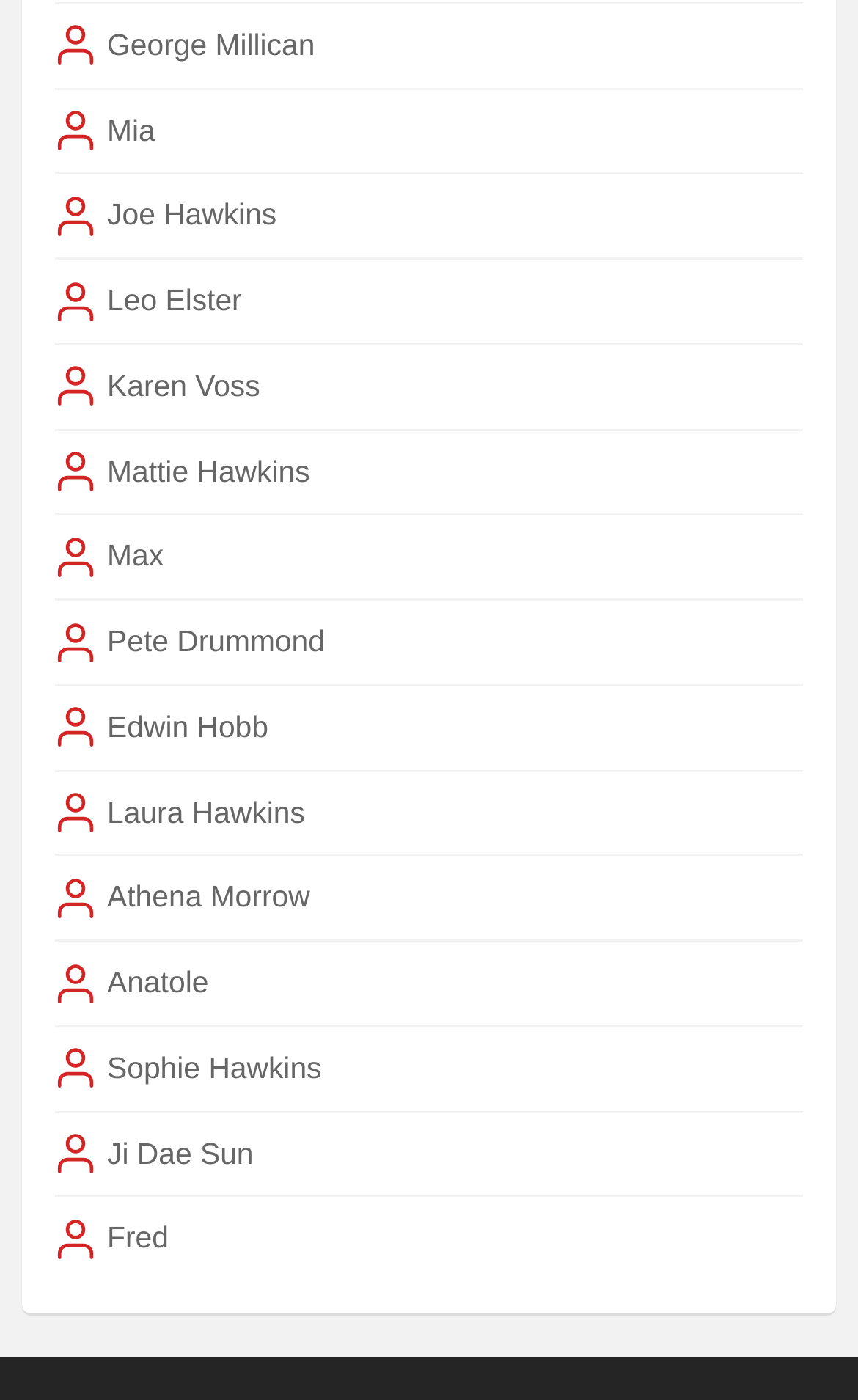Please provide the bounding box coordinates for the UI element as described: "Pete Drummond". The coordinates must be four floats between 0 and 1, represented as [left, top, right, bottom].

[0.125, 0.442, 0.379, 0.476]